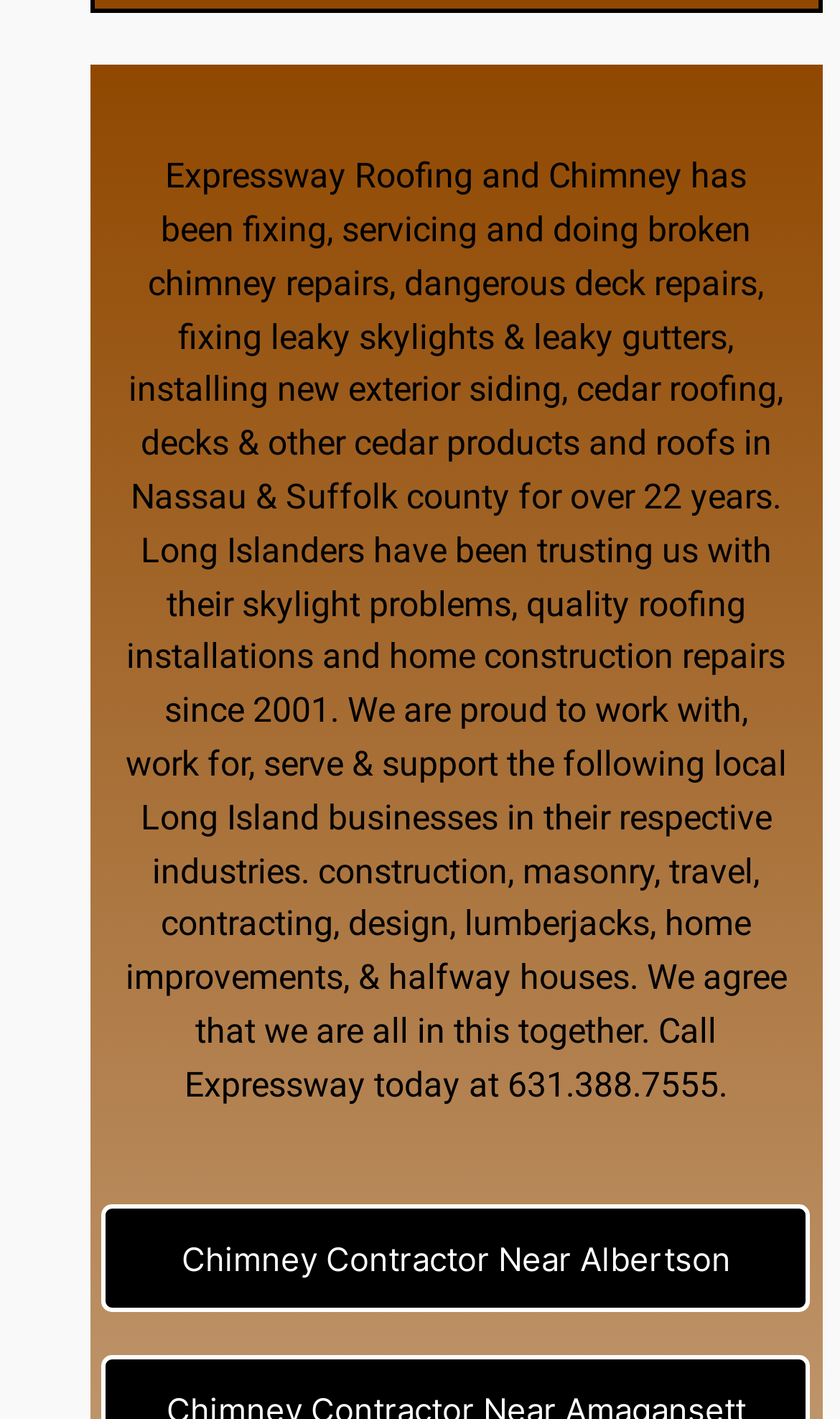Kindly respond to the following question with a single word or a brief phrase: 
What is the phone number to contact Expressway?

631.388.7555